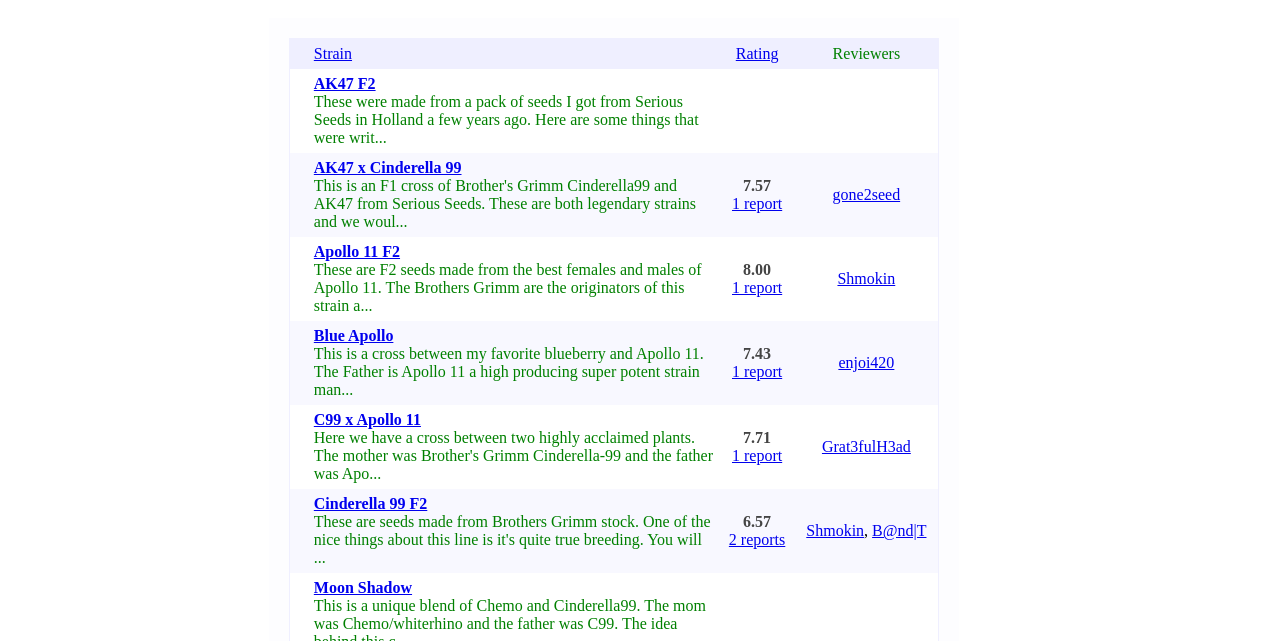What is the reviewer's name for the Blue Apollo strain? Please answer the question using a single word or phrase based on the image.

enjoi420